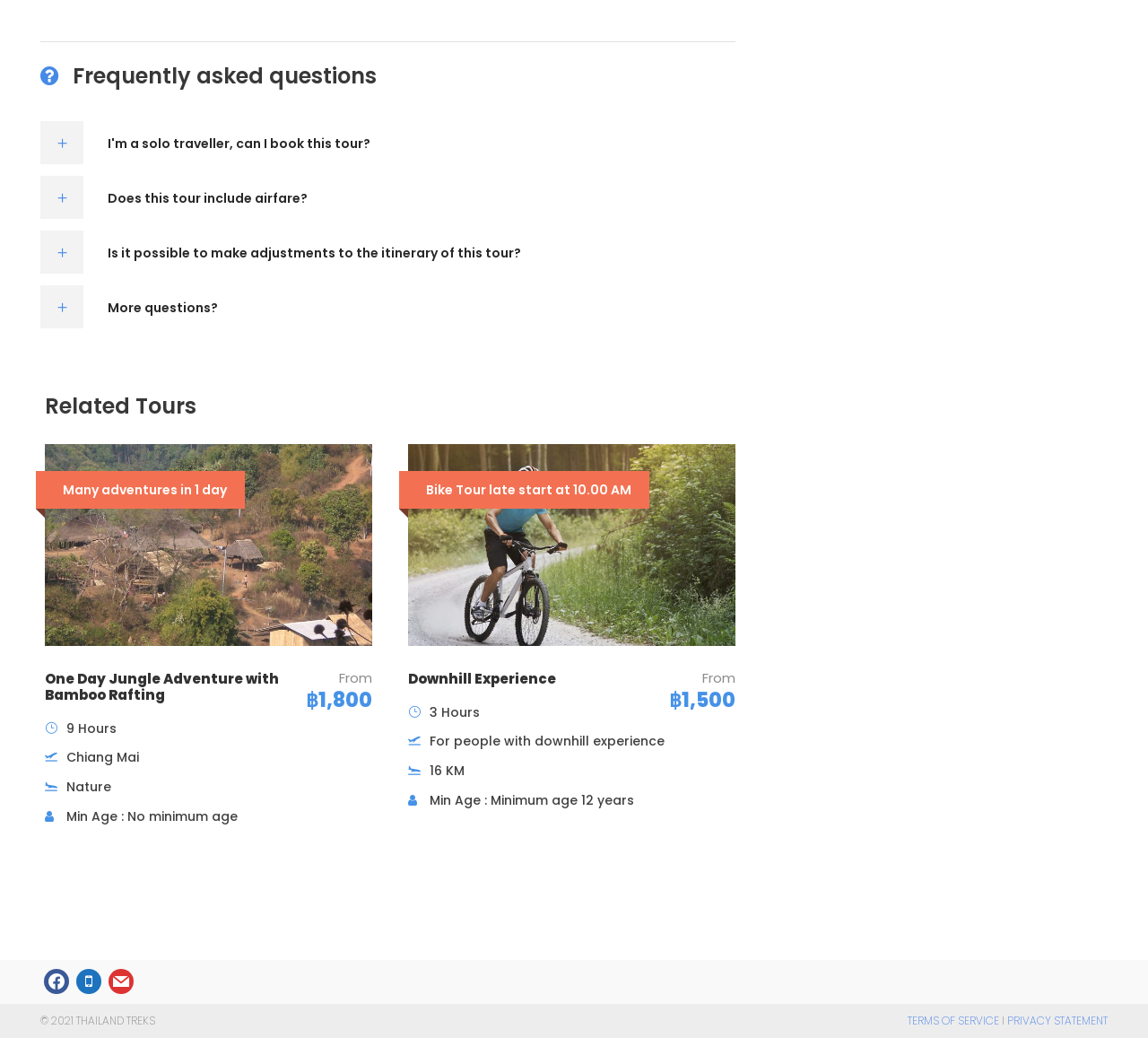What is the price of the 'One Day Jungle Adventure with Bamboo Rafting' tour?
Provide a detailed and extensive answer to the question.

I found the price of the 'One Day Jungle Adventure with Bamboo Rafting' tour by looking at the StaticText element that says '฿1,800' next to the tour name. This indicates that the price of this tour is ฿1,800.